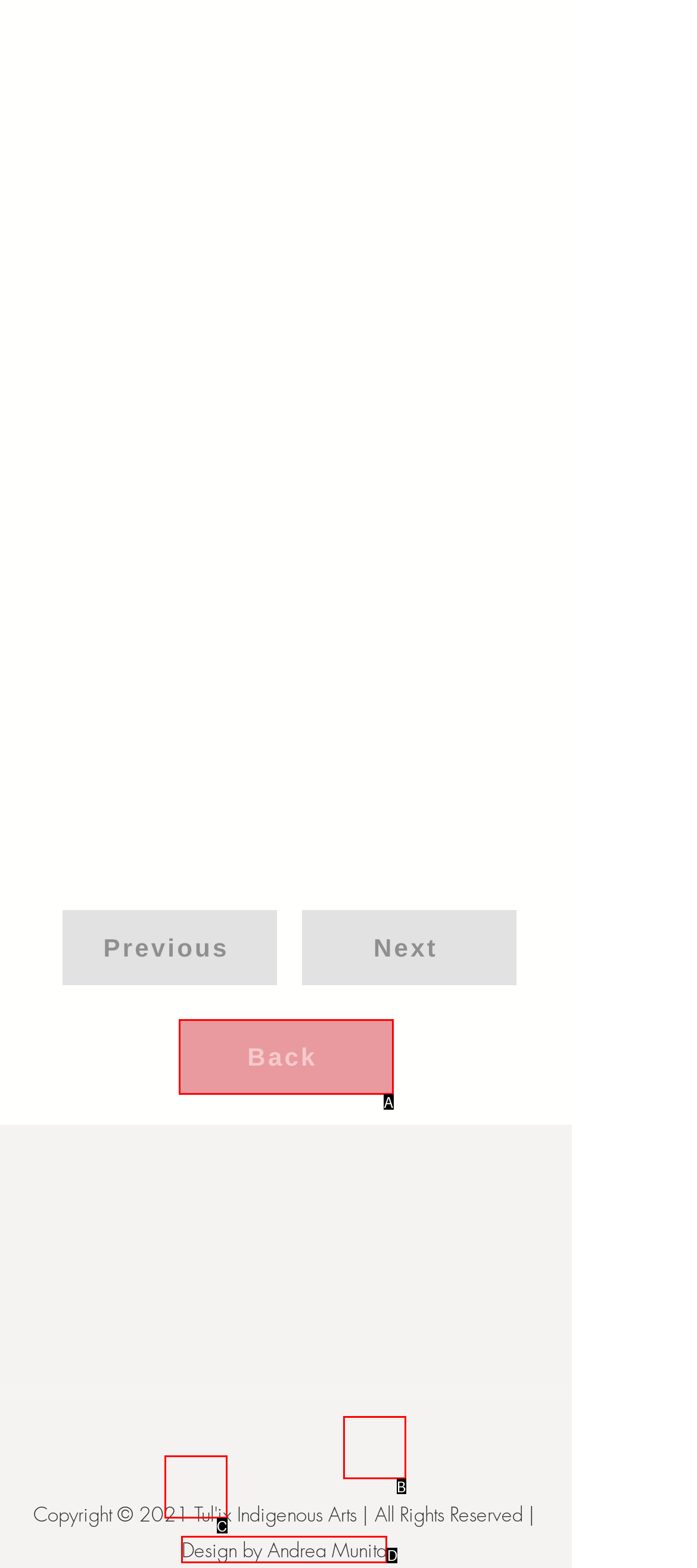Choose the option that best matches the description: Design by Andrea Munita
Indicate the letter of the matching option directly.

D